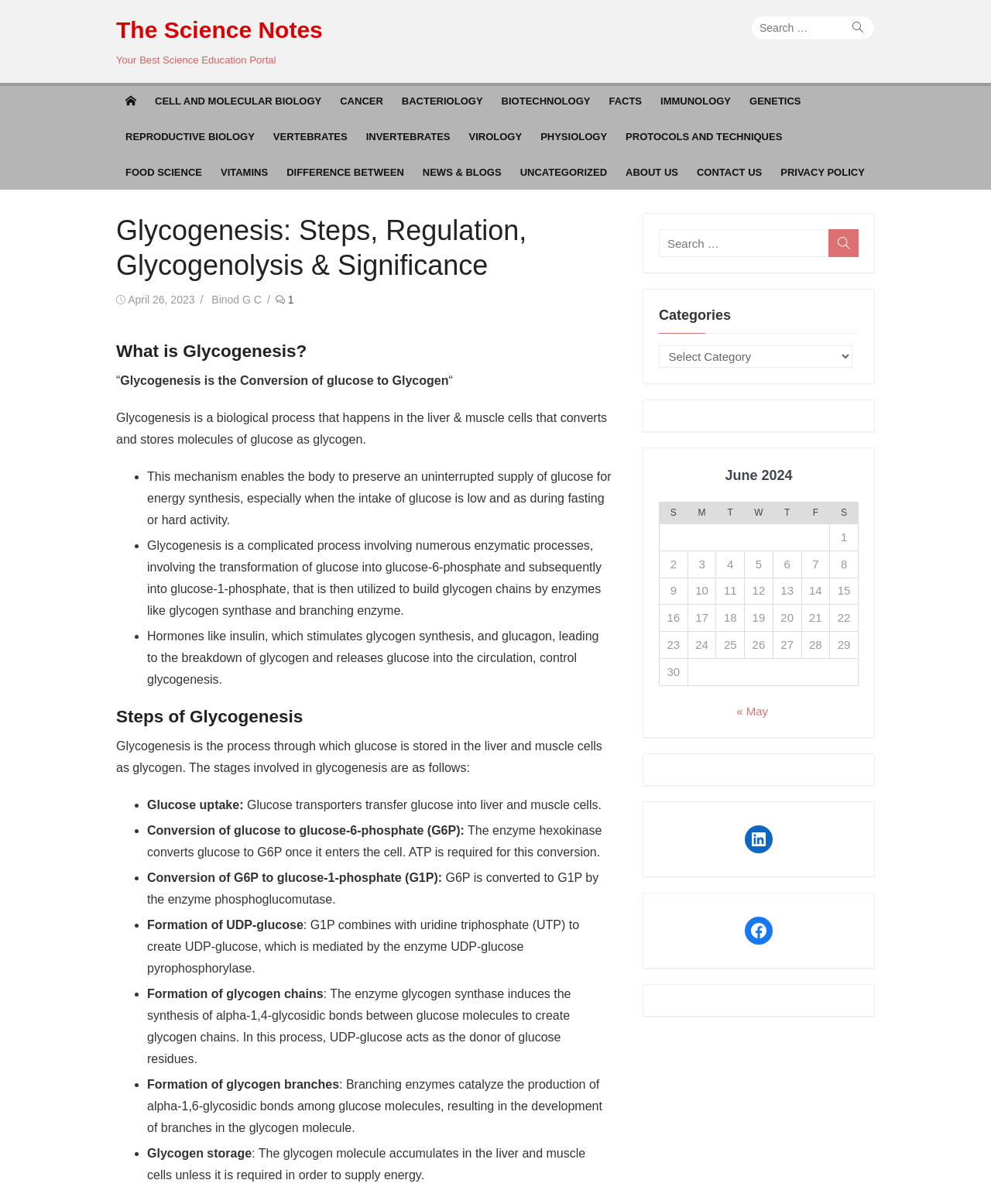What is the name of the website?
Provide an in-depth answer to the question, covering all aspects.

The name of the website can be found at the top of the webpage, where it says 'The Science Notes' in a static text element.